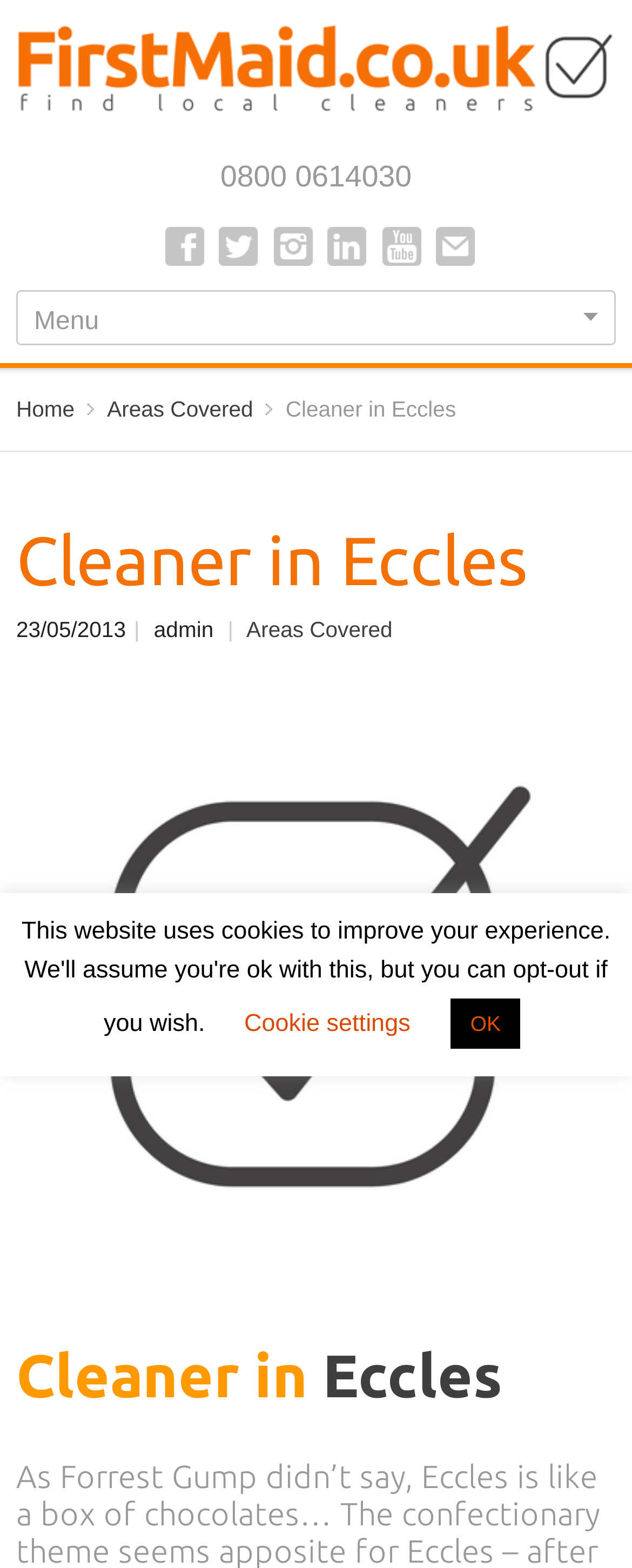Please give the bounding box coordinates of the area that should be clicked to fulfill the following instruction: "Filter by date". The coordinates should be in the format of four float numbers from 0 to 1, i.e., [left, top, right, bottom].

None